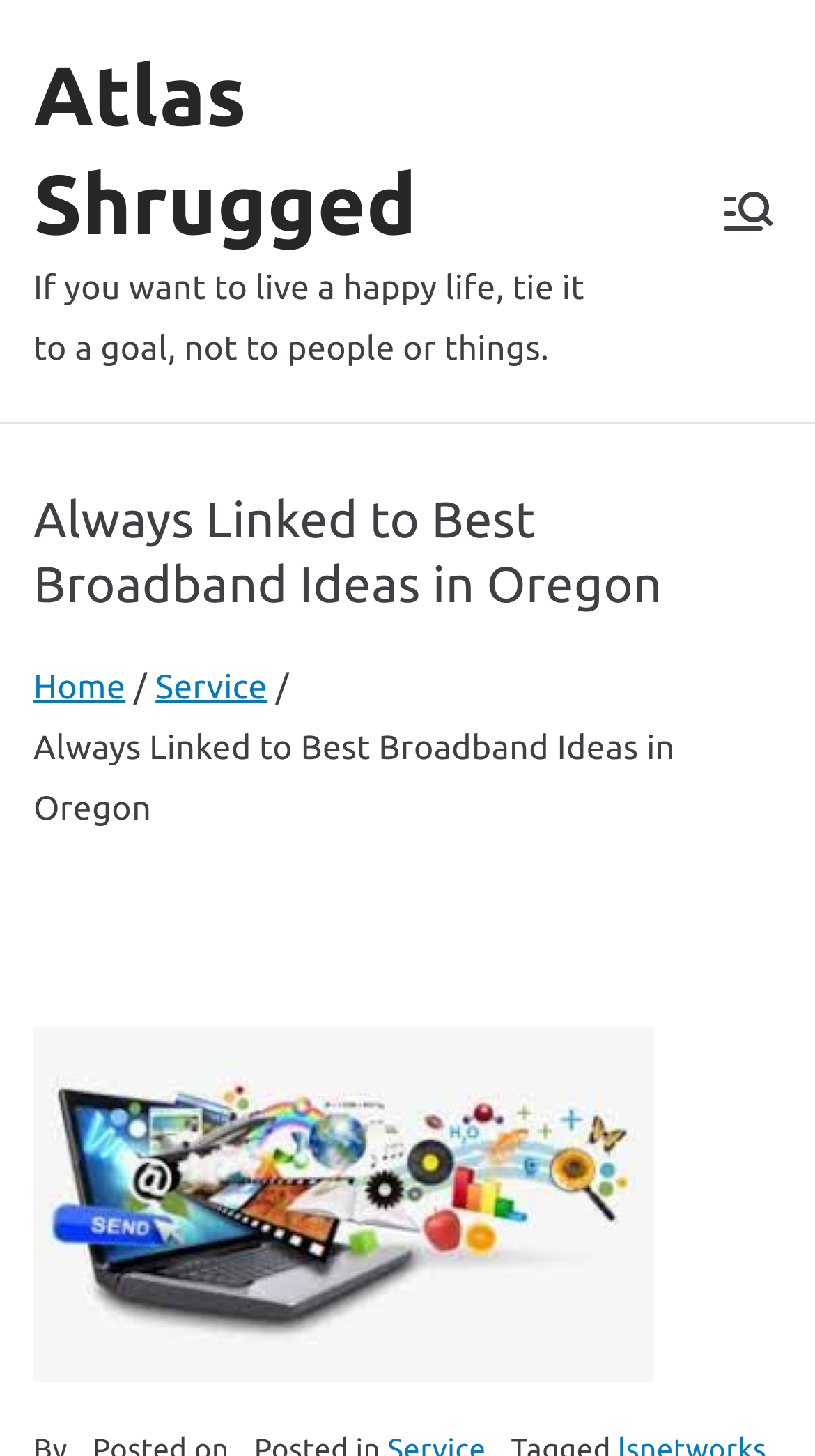What is the name of the link above the quote?
Provide a one-word or short-phrase answer based on the image.

Atlas Shrugged